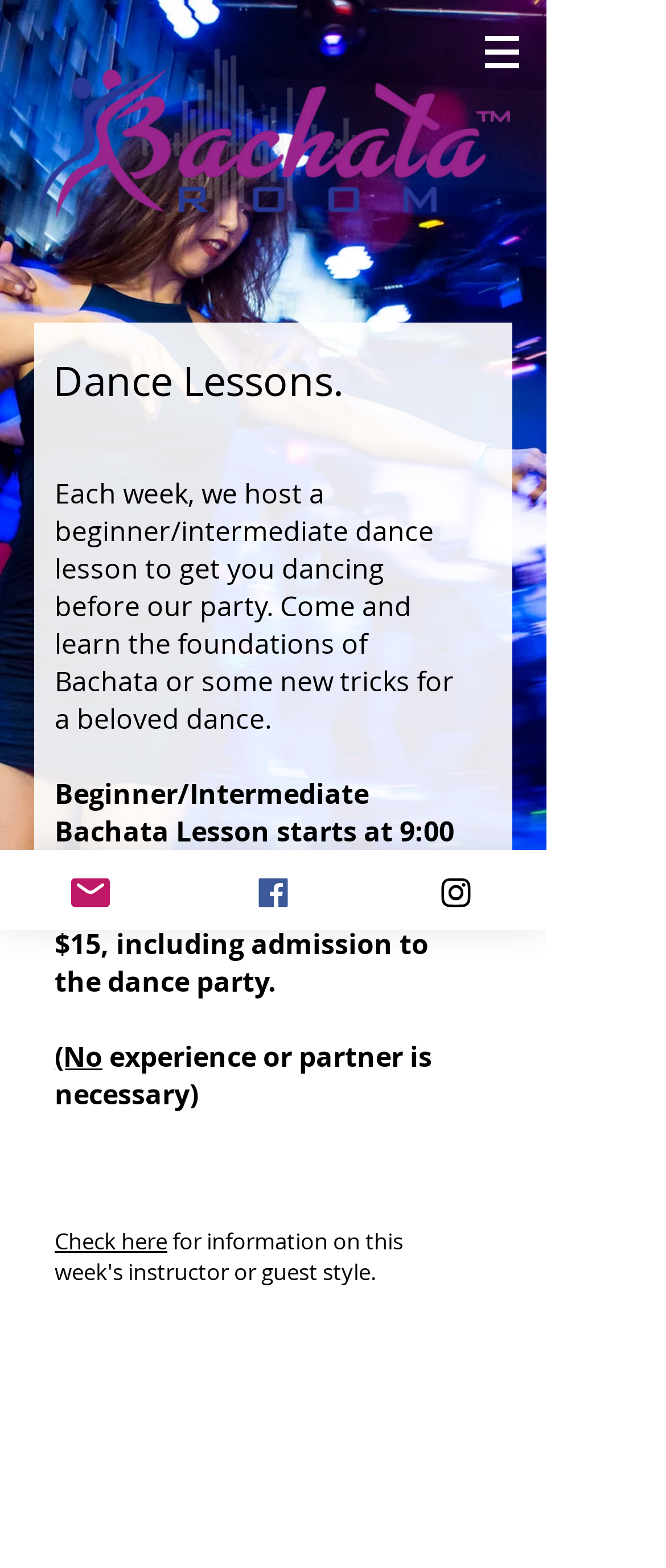Respond with a single word or phrase:
What time does the dance lesson start?

9:00 pm